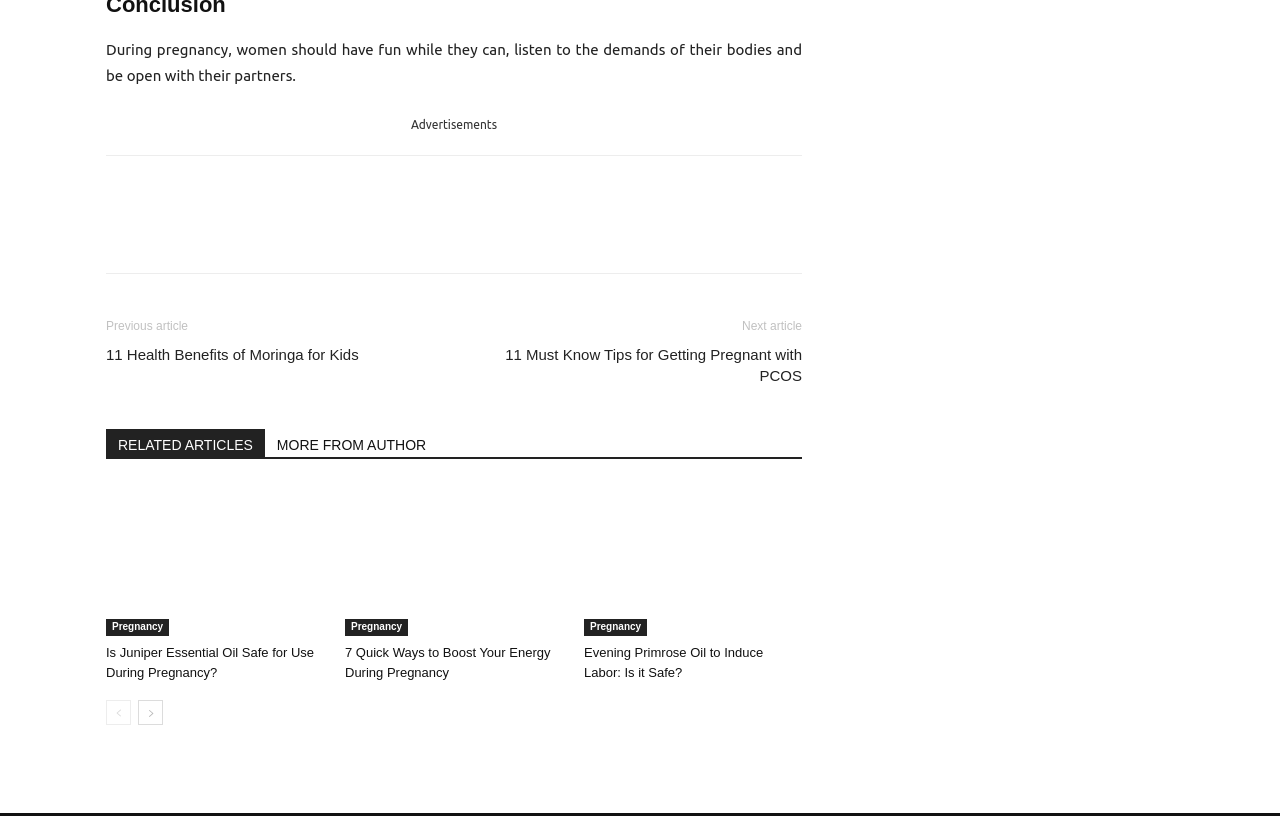Respond to the question below with a single word or phrase:
What type of content is presented in the footer section?

Social media links